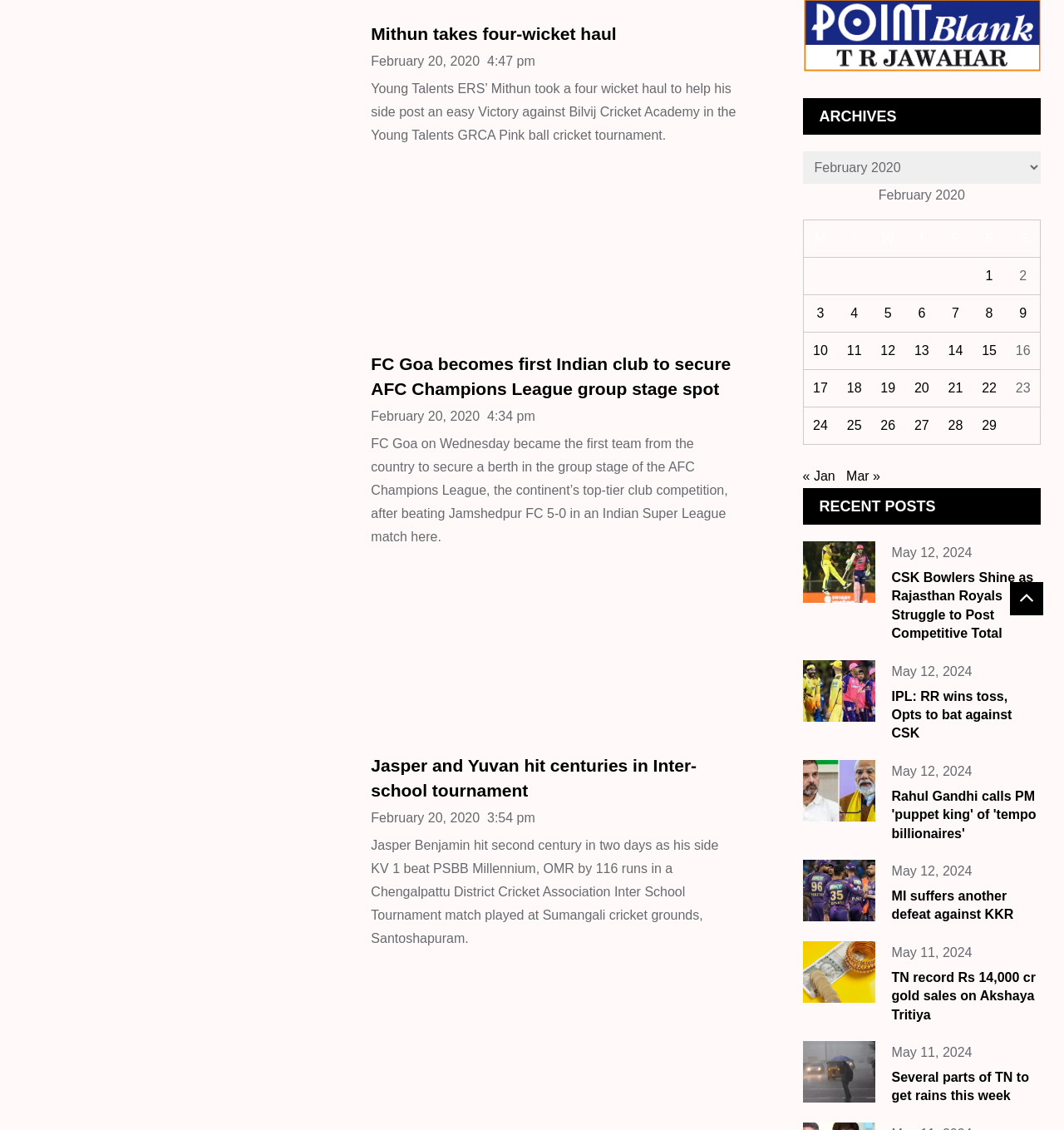Predict the bounding box of the UI element that fits this description: "« Jan".

[0.754, 0.415, 0.785, 0.428]